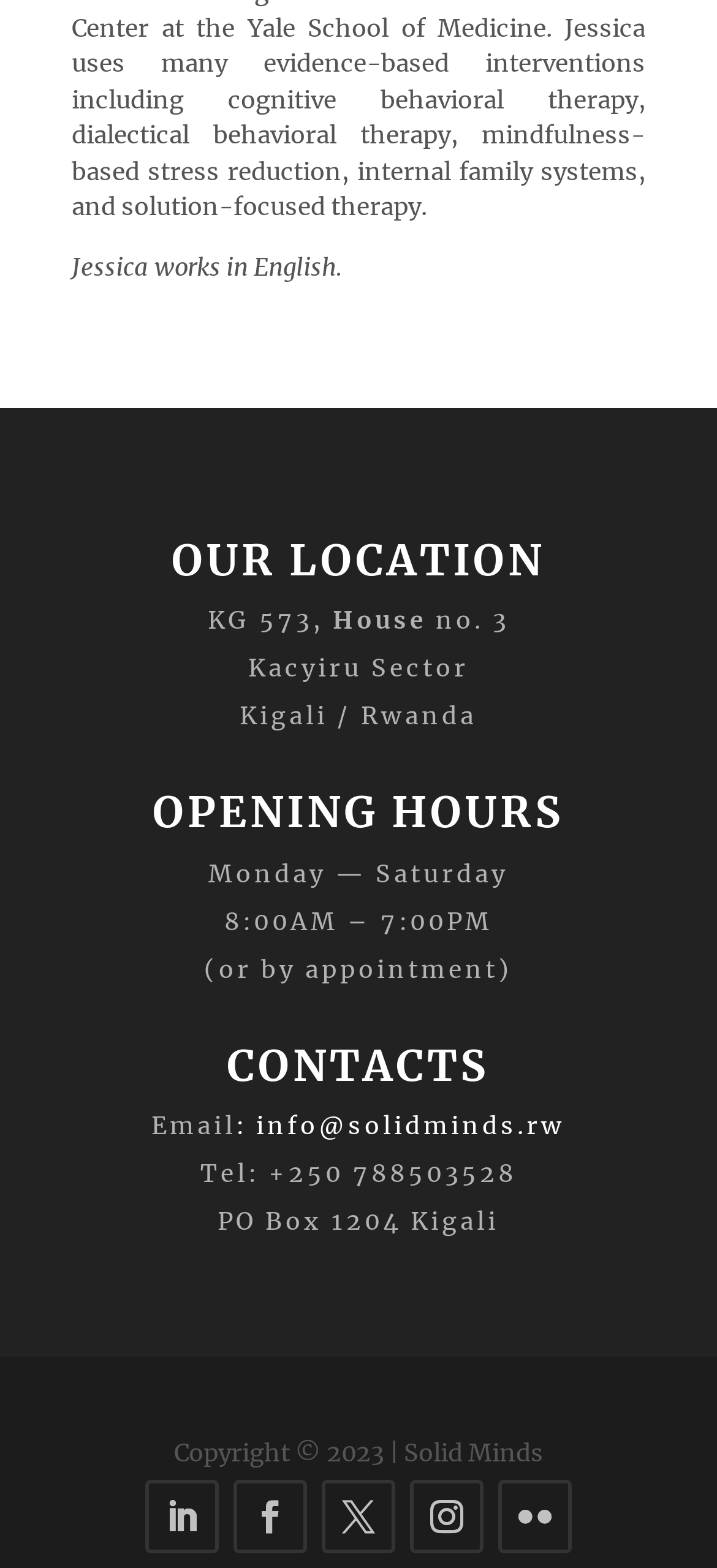What is the name of the person mentioned?
Could you please answer the question thoroughly and with as much detail as possible?

The webpage mentions 'Jessica works in English.' at the top, indicating that Jessica is a person who works in English.